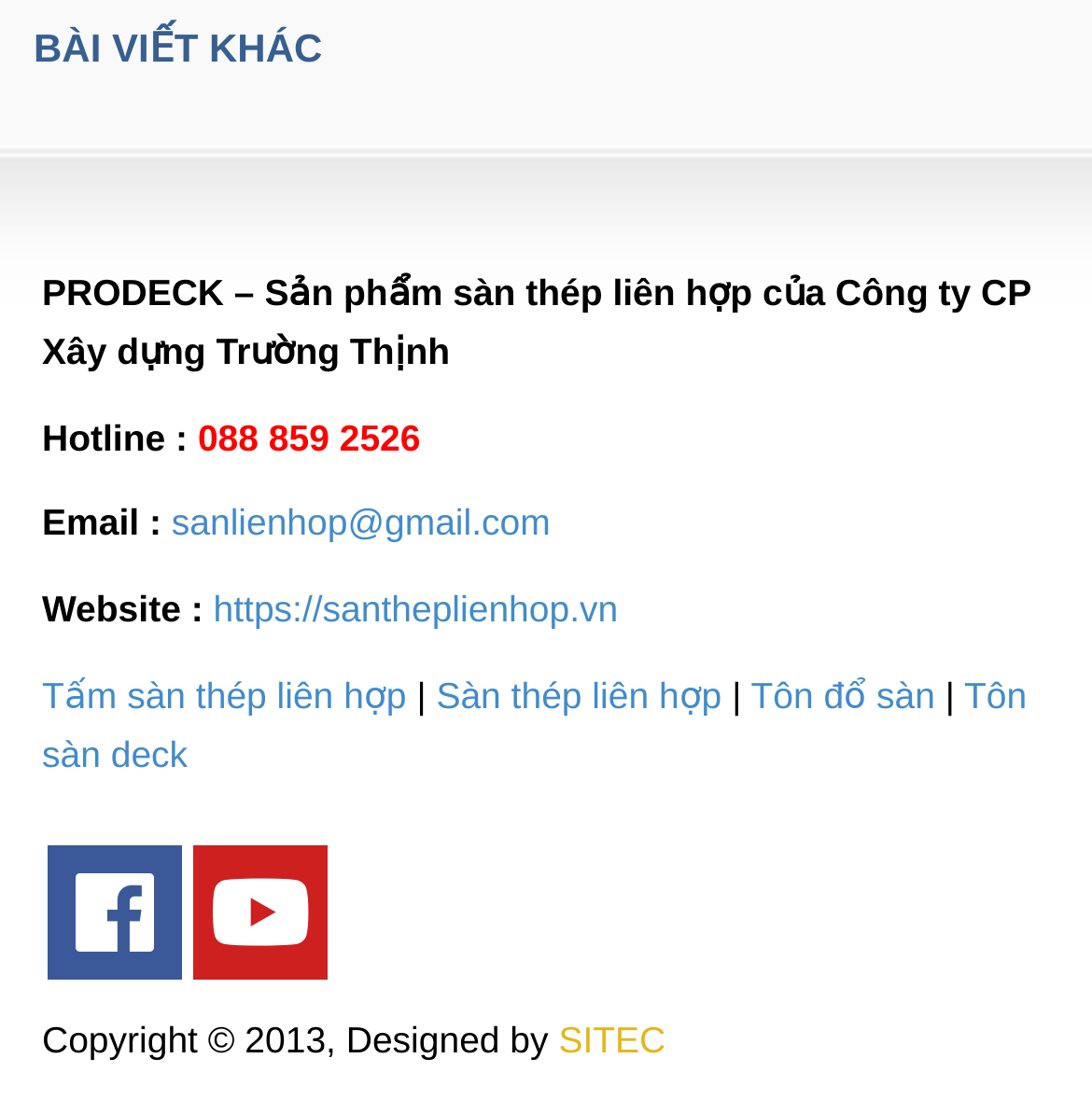Please find the bounding box coordinates for the clickable element needed to perform this instruction: "Check the Facebook page".

[0.069, 0.79, 0.141, 0.871]